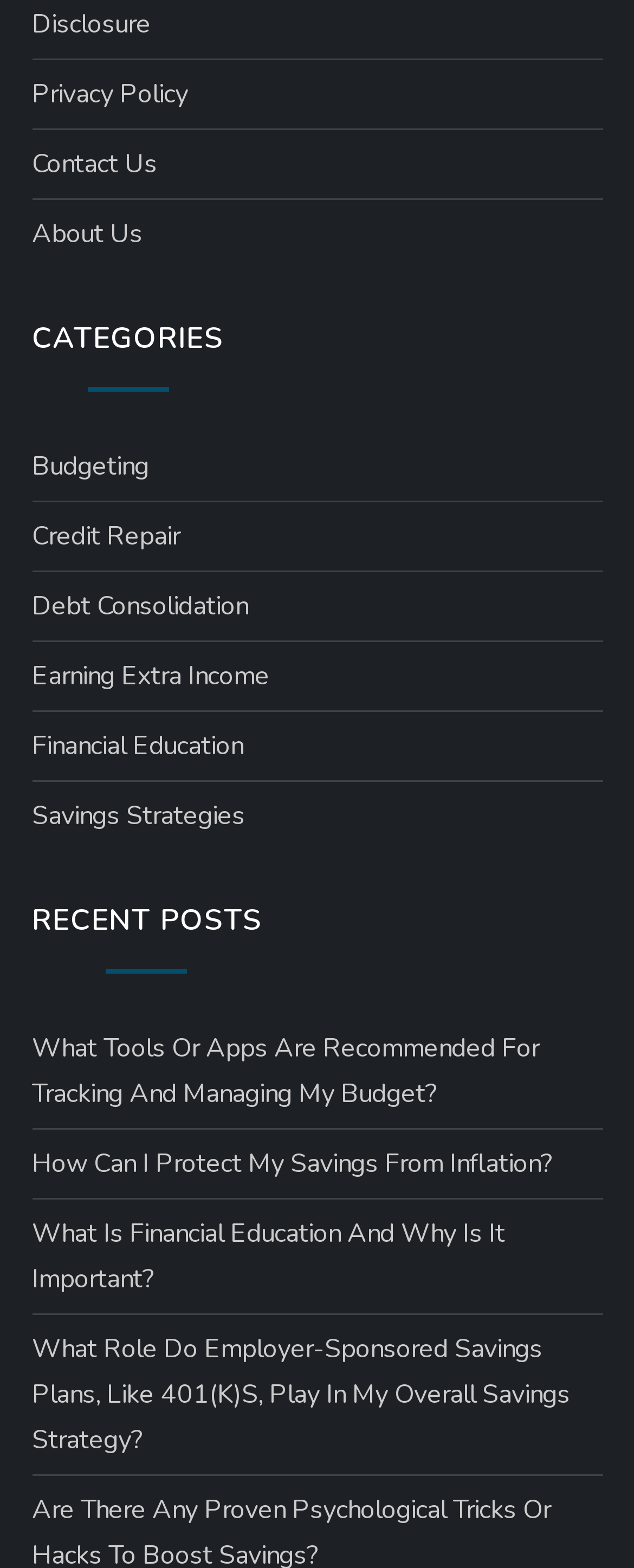Please find the bounding box coordinates of the section that needs to be clicked to achieve this instruction: "Read What Tools Or Apps Are Recommended For Tracking And Managing My Budget?".

[0.05, 0.654, 0.95, 0.712]